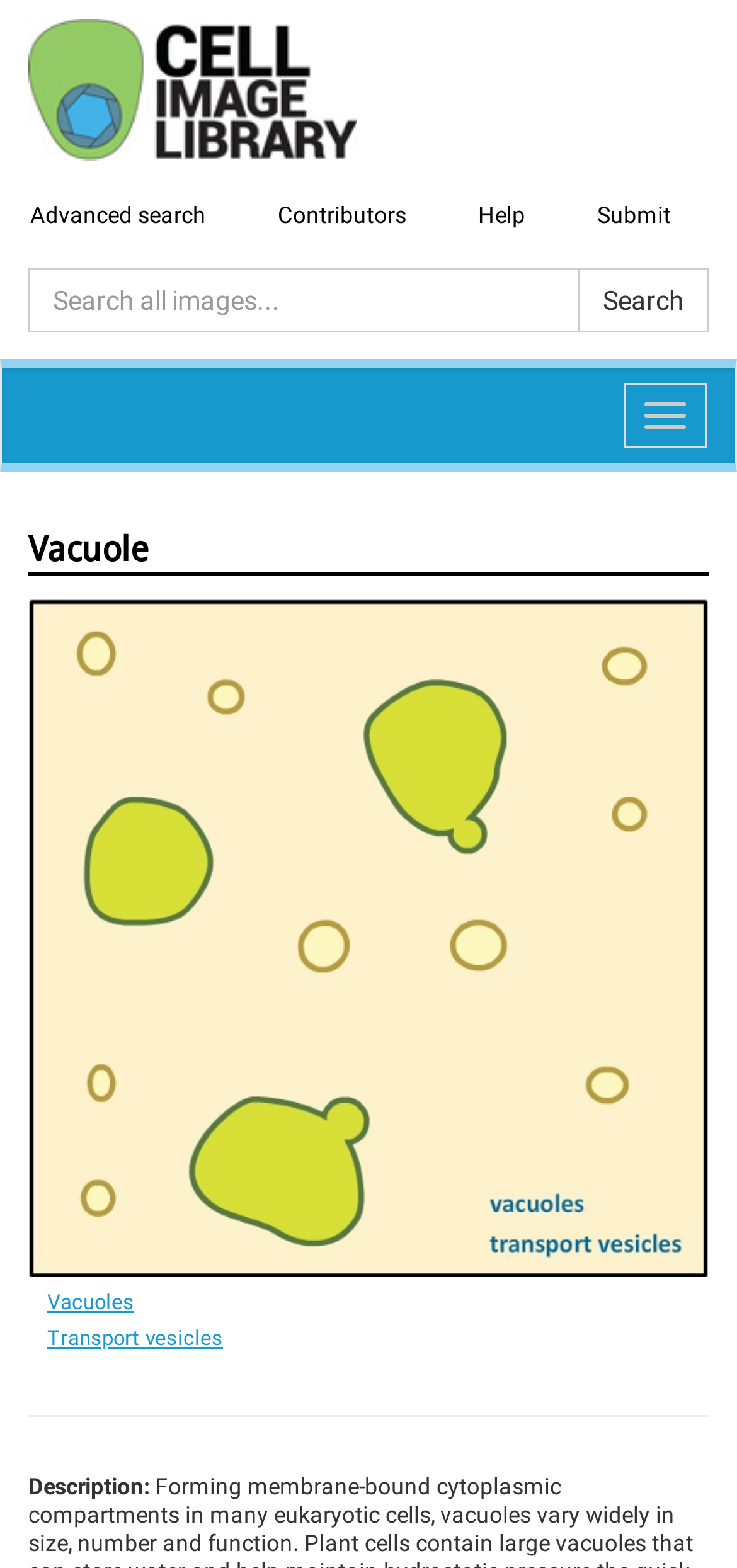Answer the following in one word or a short phrase: 
What is the purpose of the button with a menu icon?

Open menu